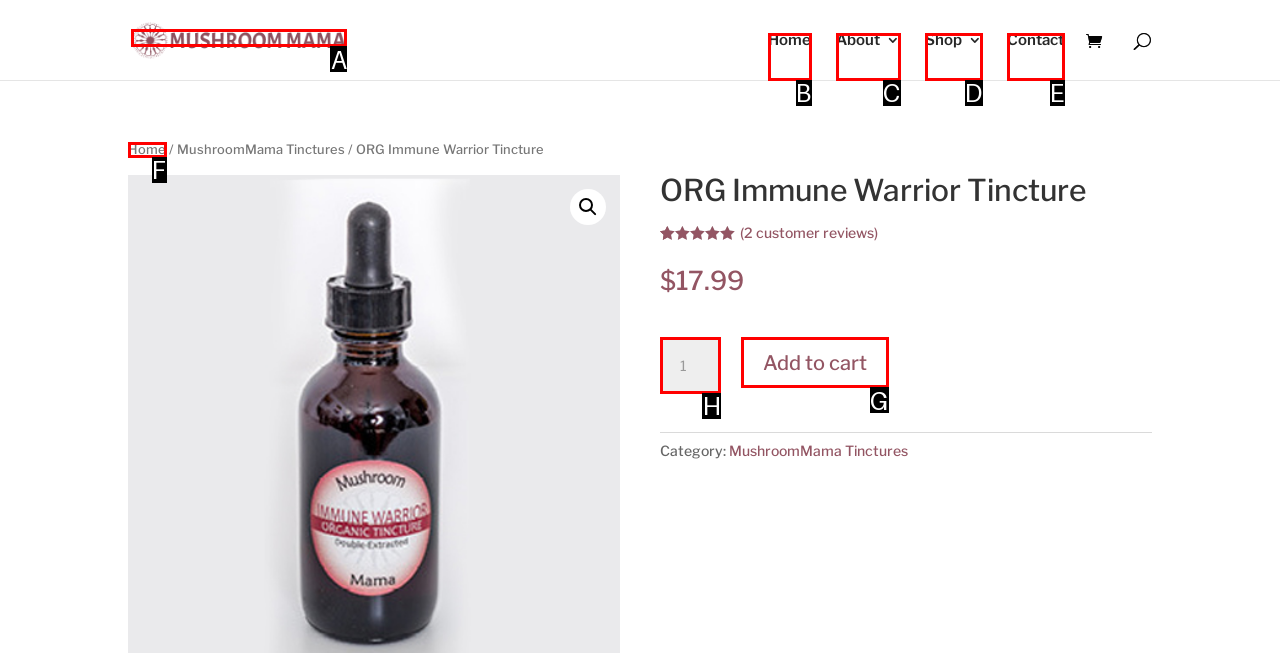Tell me the letter of the UI element I should click to accomplish the task: Add to cart based on the choices provided in the screenshot.

G